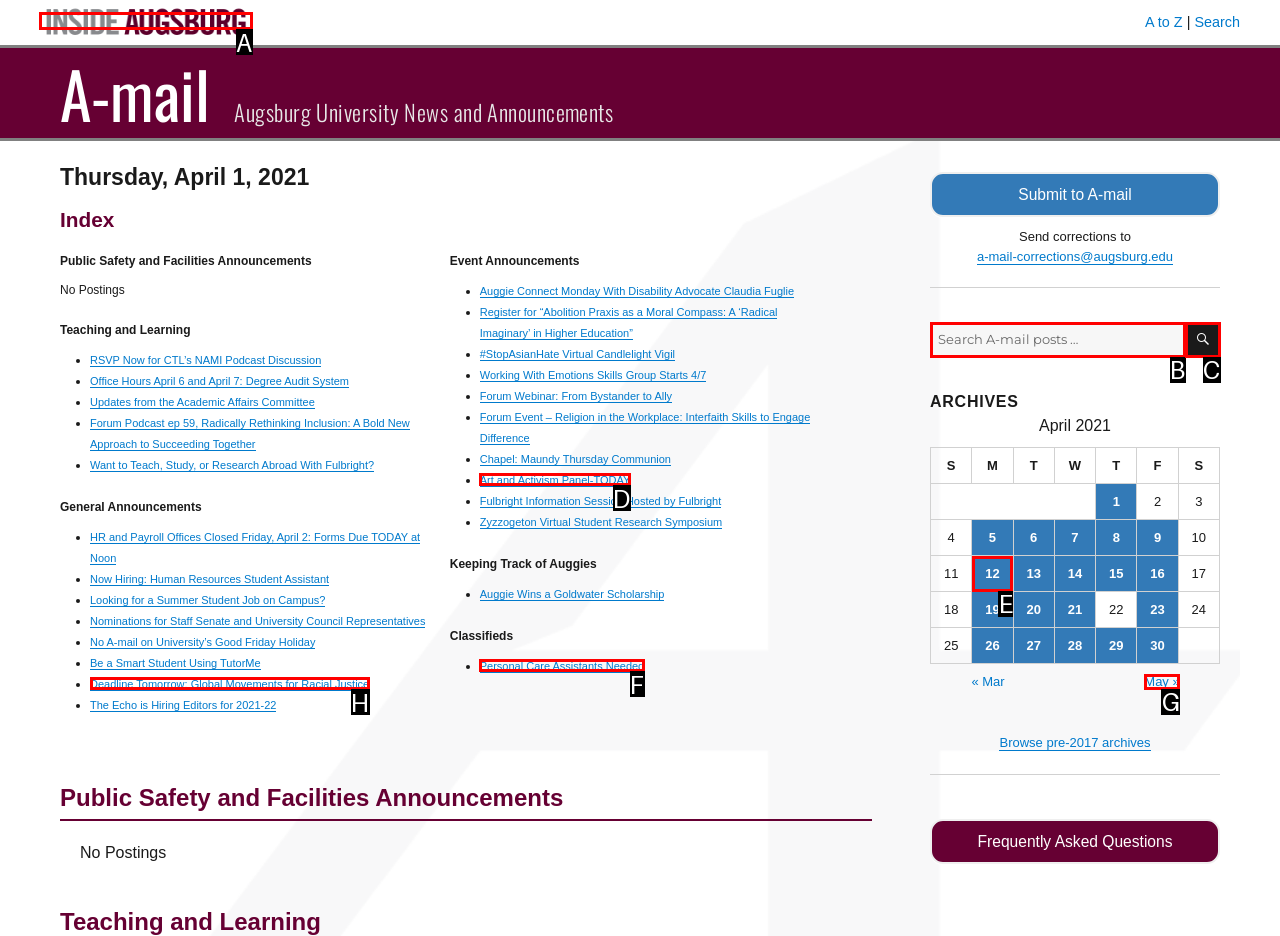Find the option you need to click to complete the following instruction: Click on 'Inside Augsburg'
Answer with the corresponding letter from the choices given directly.

A